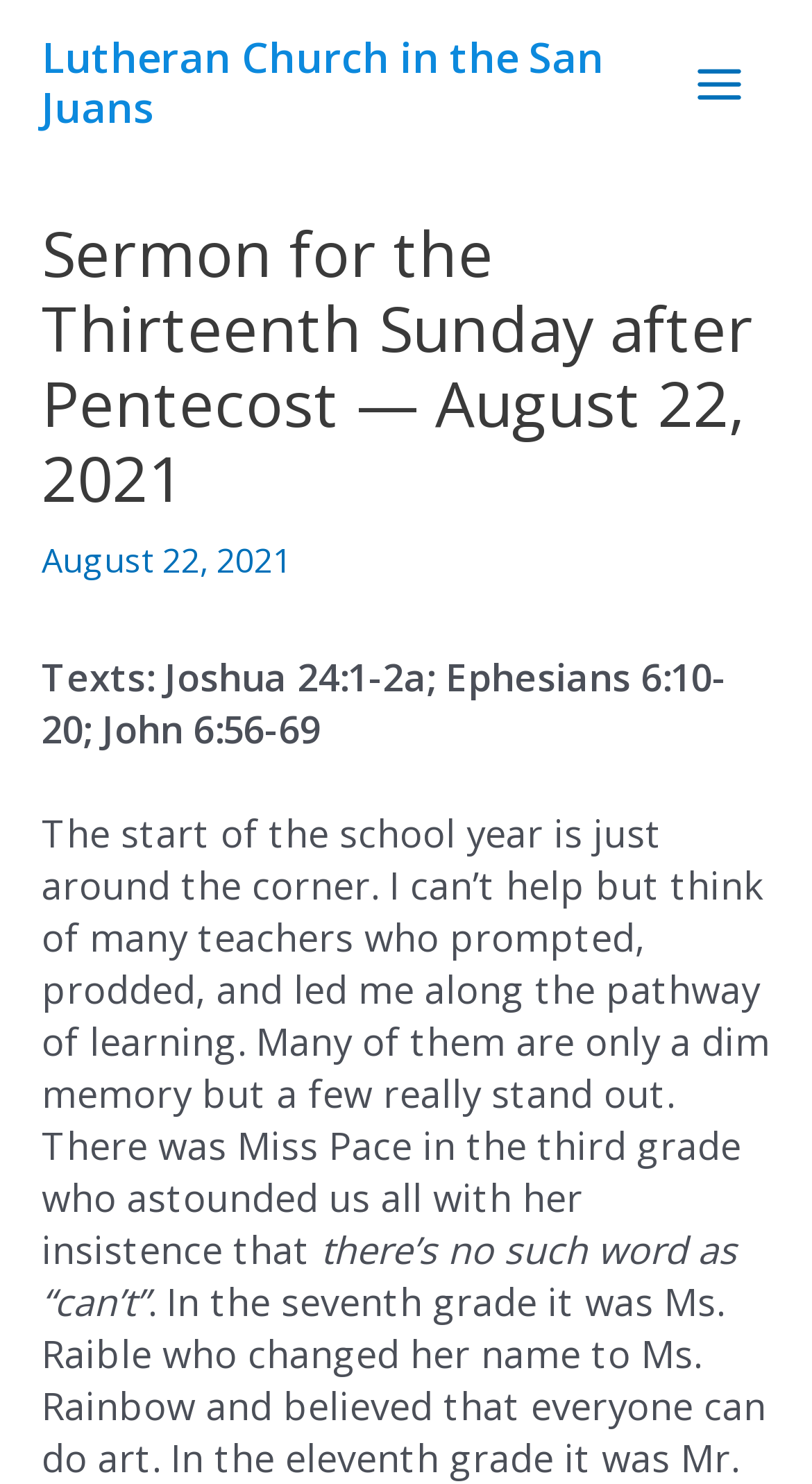What is the name of the church?
Refer to the screenshot and deliver a thorough answer to the question presented.

The name of the church can be determined by looking at the link 'Lutheran Church in the San Juans' at the top of the webpage.